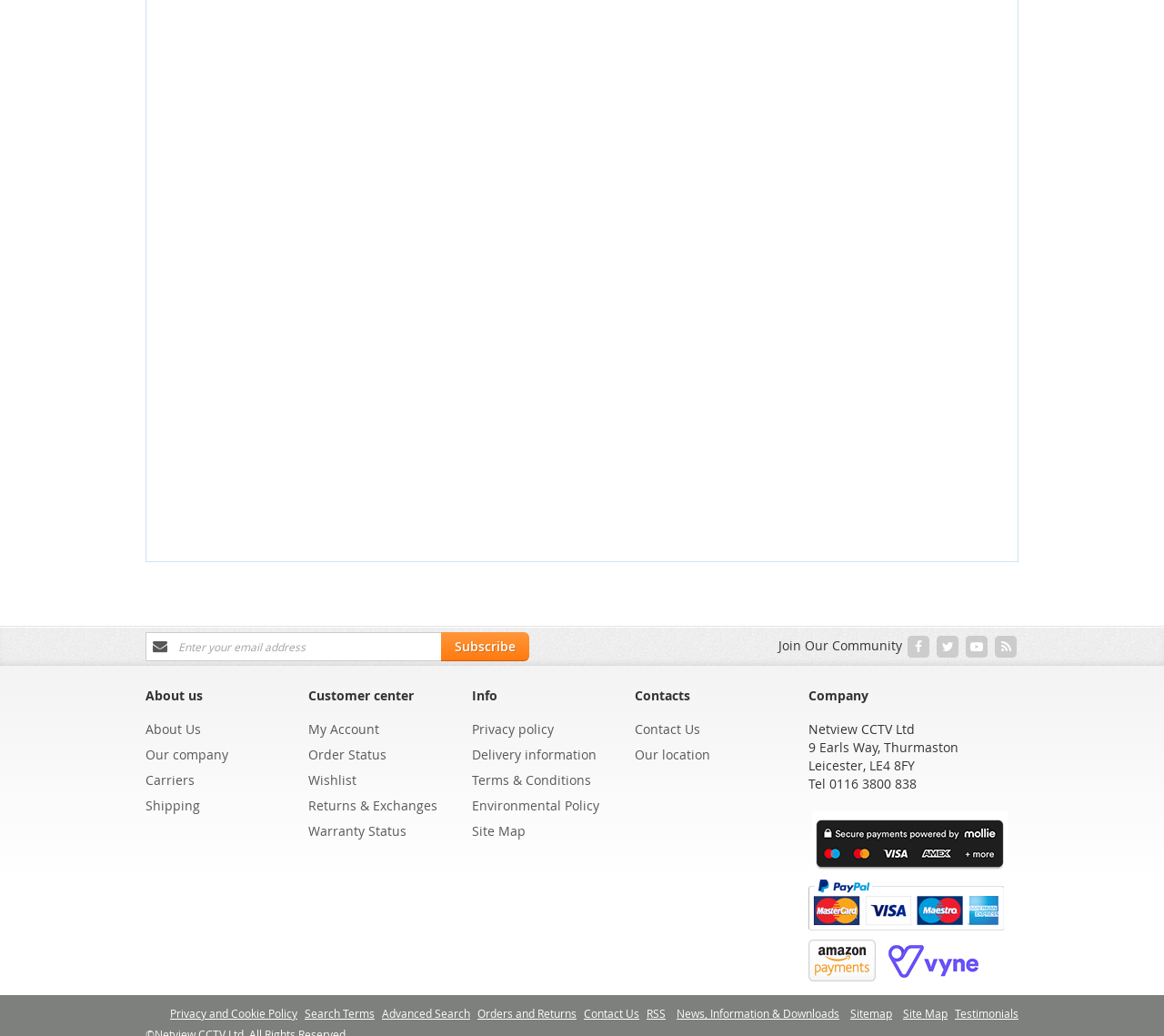Locate the coordinates of the bounding box for the clickable region that fulfills this instruction: "Read the privacy policy".

[0.405, 0.687, 0.475, 0.721]